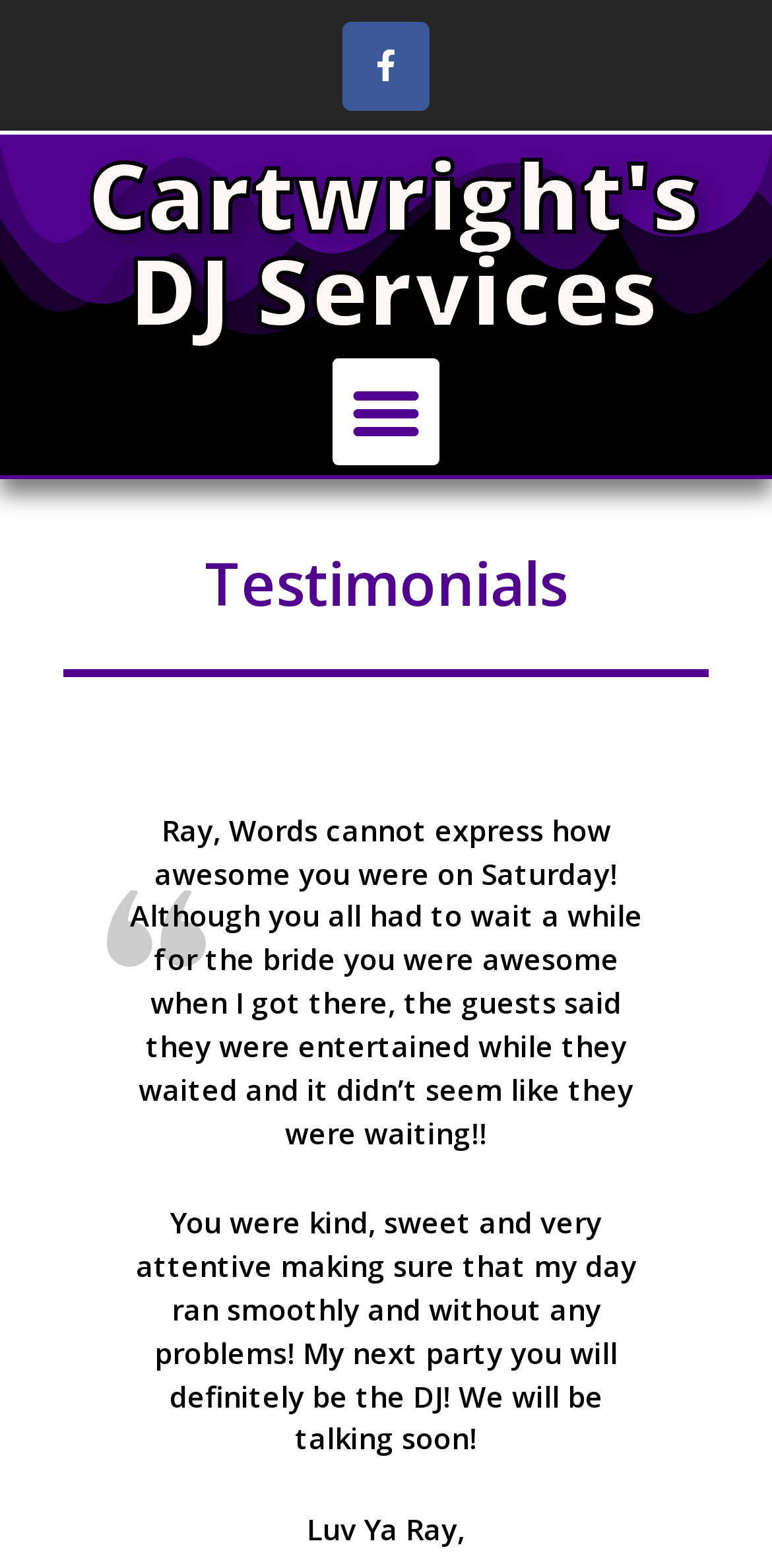Create a detailed narrative describing the layout and content of the webpage.

The webpage is a testimonials page for DJ Sugar Ray, with a focus on showcasing positive reviews from satisfied clients. At the top left of the page, there is a heading that reads "Cartwright's DJ Services". Below this heading, there is a button labeled "Menu Toggle" that, when expanded, reveals a subheading that says "Testimonials". 

On the top right side of the page, there is a Facebook icon, represented by the text "Facebook-f \uf39e". 

The main content of the page is a testimonial from a client, which is divided into three paragraphs. The first paragraph starts with "Ray, Words cannot express how awesome you were on Saturday! Although you all had to wait a while for the bride you were awesome when I got there, the guests said they were entertained while they waited and it didn’t seem like they were waiting!!" This text is positioned above a small image, which is placed slightly to the right of the center of the page. 

The second paragraph is located below the image and reads "You were kind, sweet and very attentive making sure that my day ran smoothly and without any problems! My next party you will definitely be the DJ! We will be talking soon!". 

The third and final paragraph is positioned below the second one and says "Luv Ya Ray,".